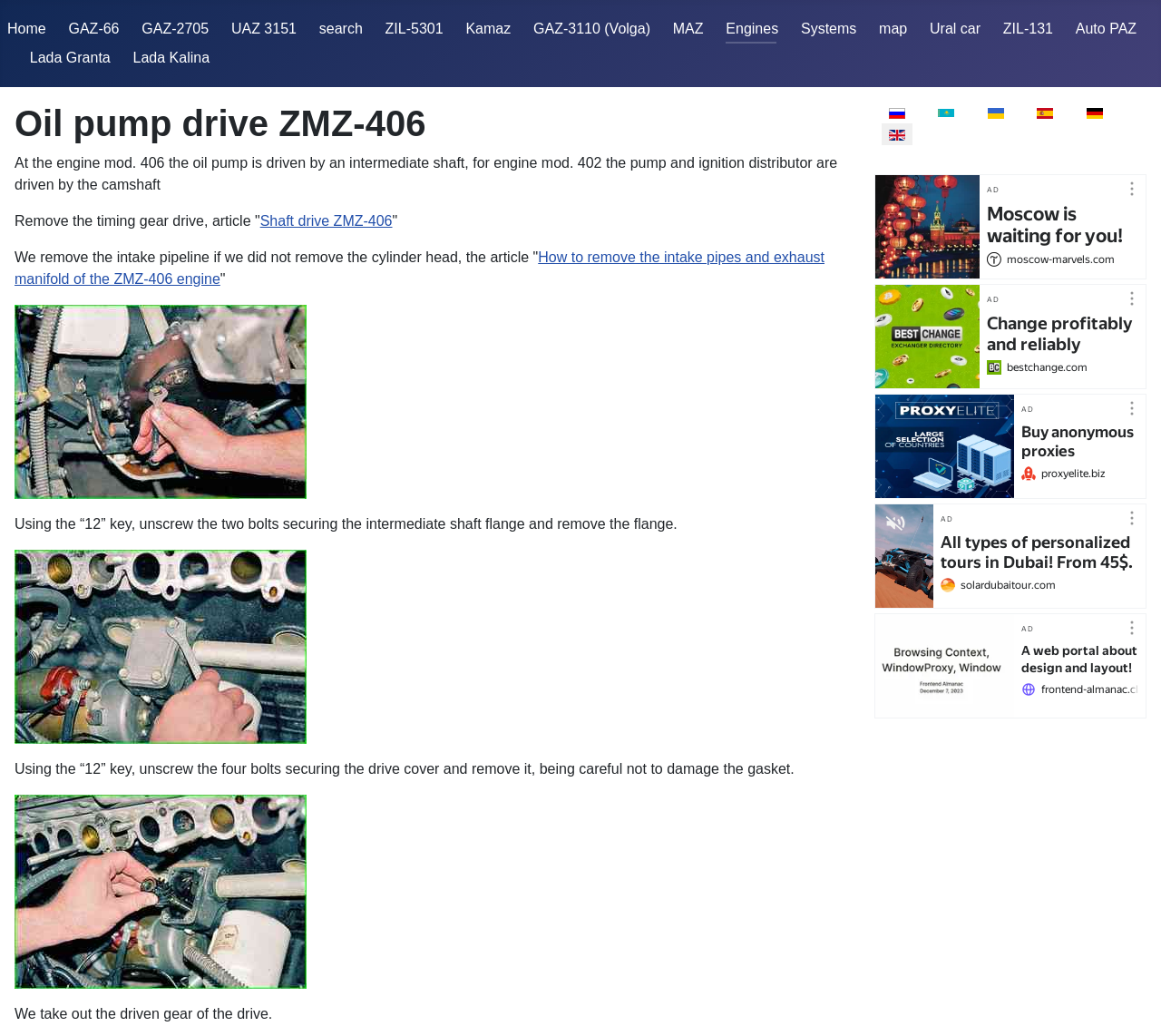Locate the bounding box coordinates of the area that needs to be clicked to fulfill the following instruction: "View the list of previous posts". The coordinates should be in the format of four float numbers between 0 and 1, namely [left, top, right, bottom].

None